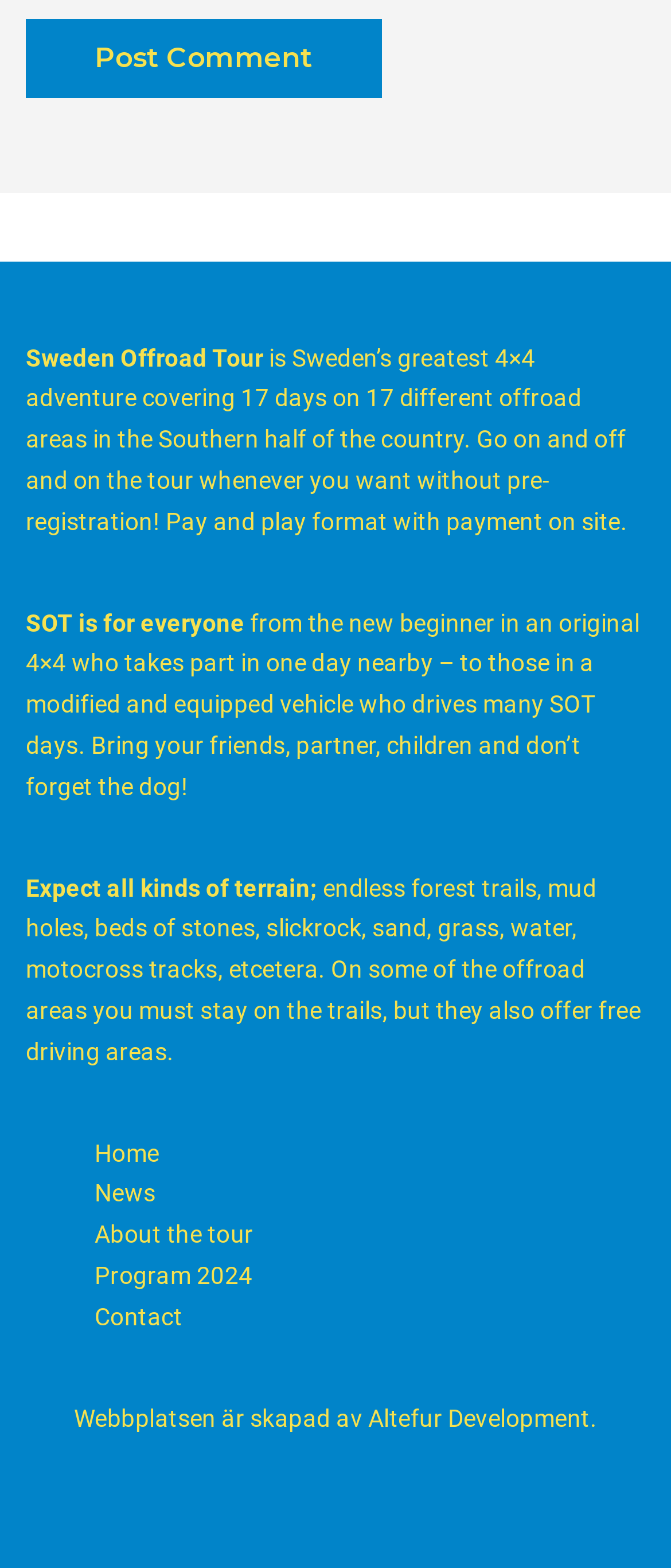What is the name of the offroad tour?
Deliver a detailed and extensive answer to the question.

The name of the offroad tour is mentioned in the StaticText element with the text 'Sweden Offroad Tour' at the top of the webpage.